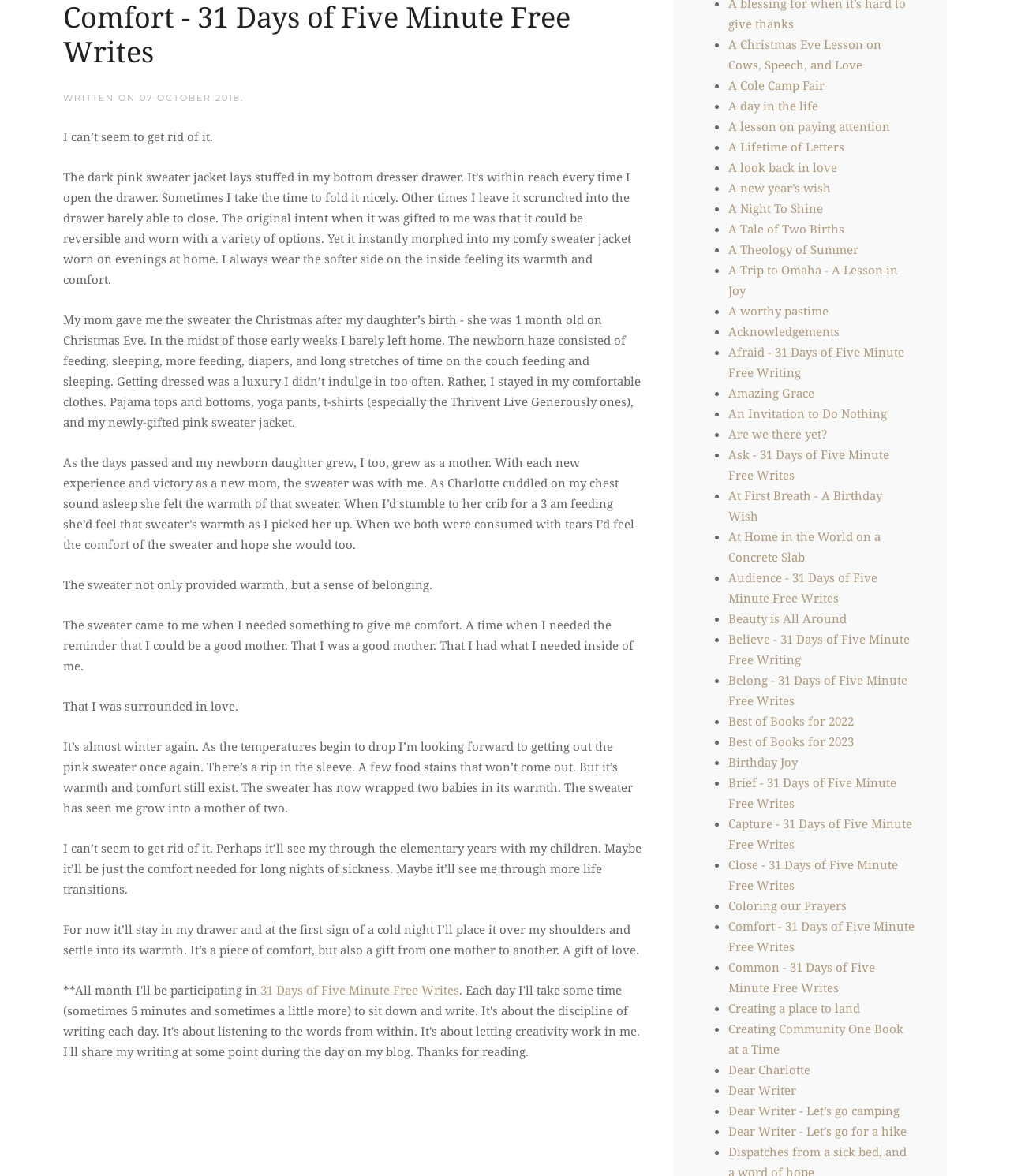Find the bounding box coordinates for the element described here: "Acknowledgements".

[0.721, 0.275, 0.831, 0.288]